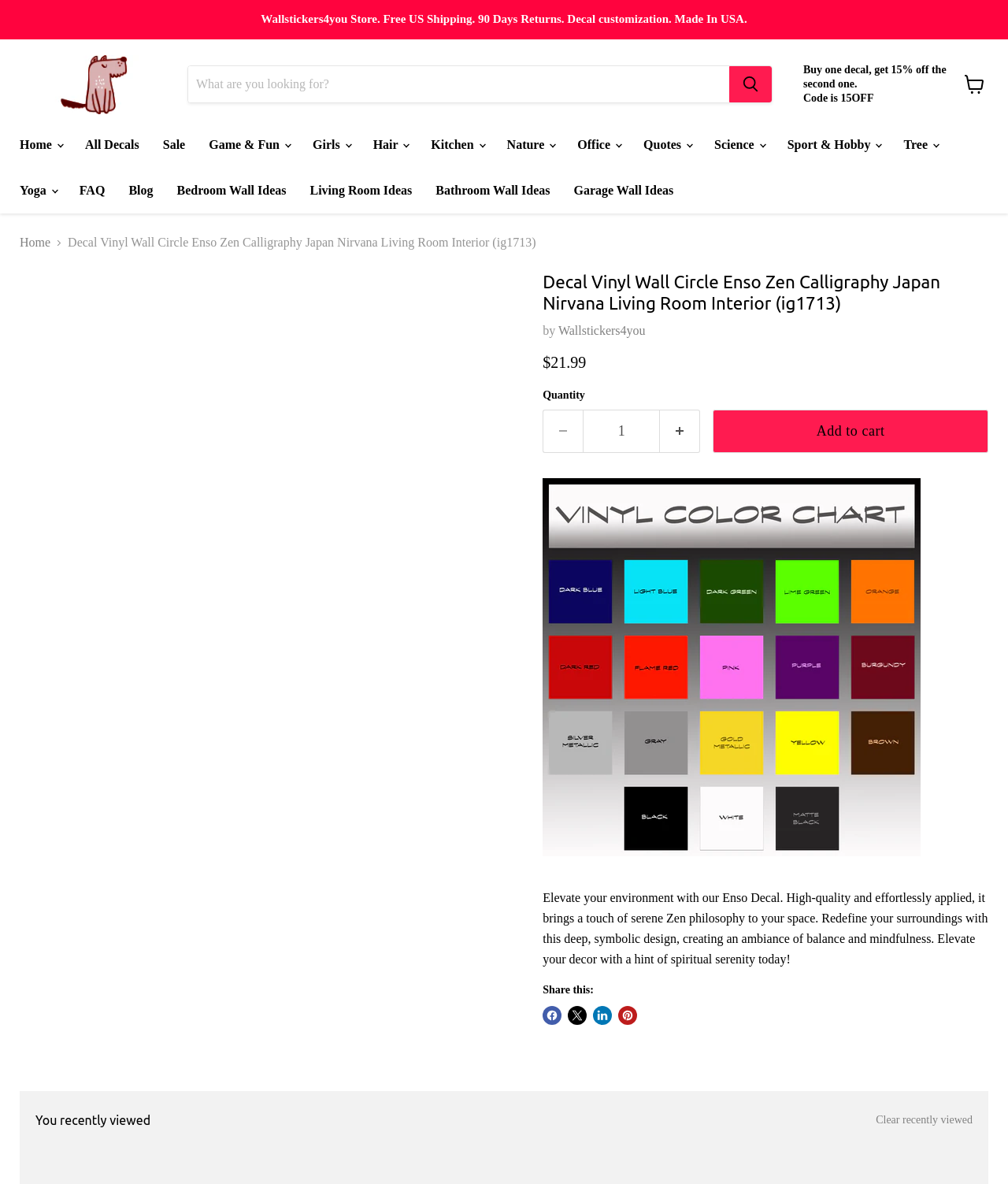What is the theme of the decal?
Respond to the question with a single word or phrase according to the image.

Zen philosophy